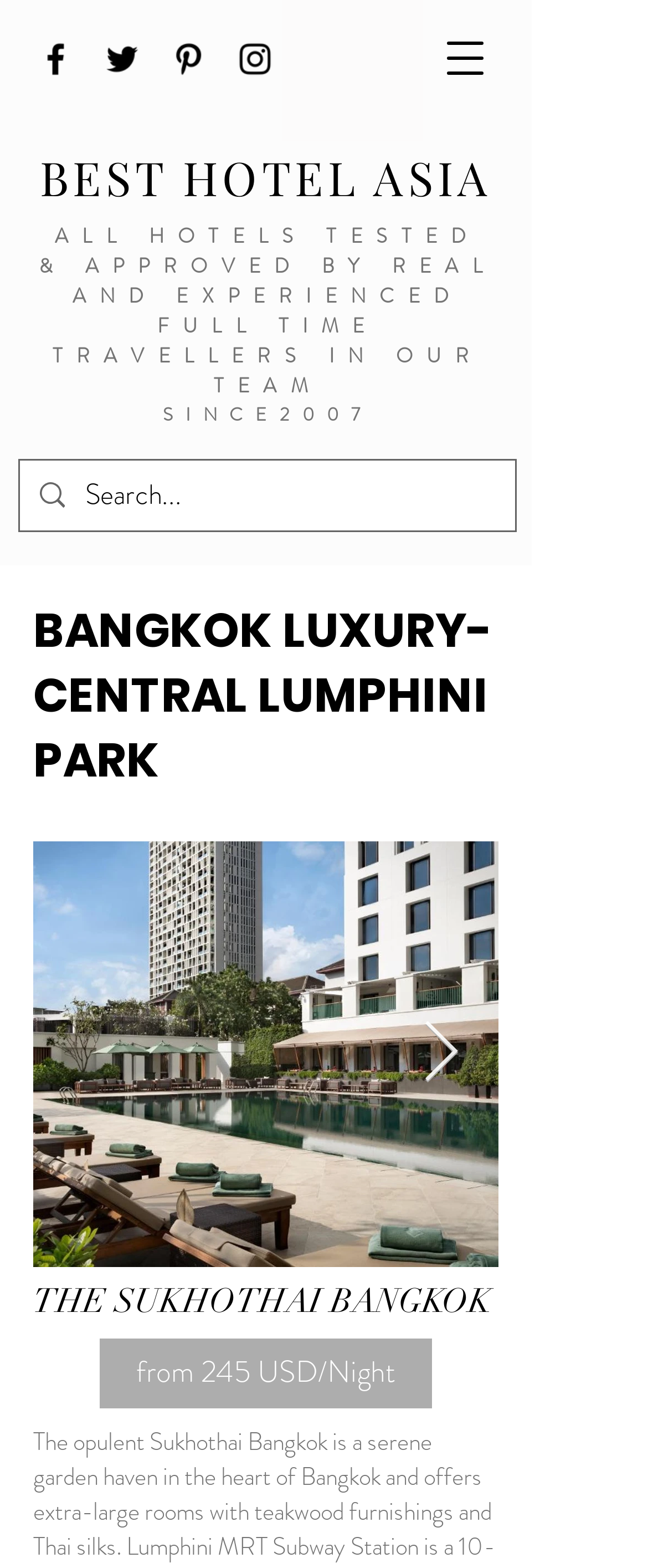Specify the bounding box coordinates of the element's area that should be clicked to execute the given instruction: "Go to next item". The coordinates should be four float numbers between 0 and 1, i.e., [left, top, right, bottom].

[0.651, 0.651, 0.71, 0.693]